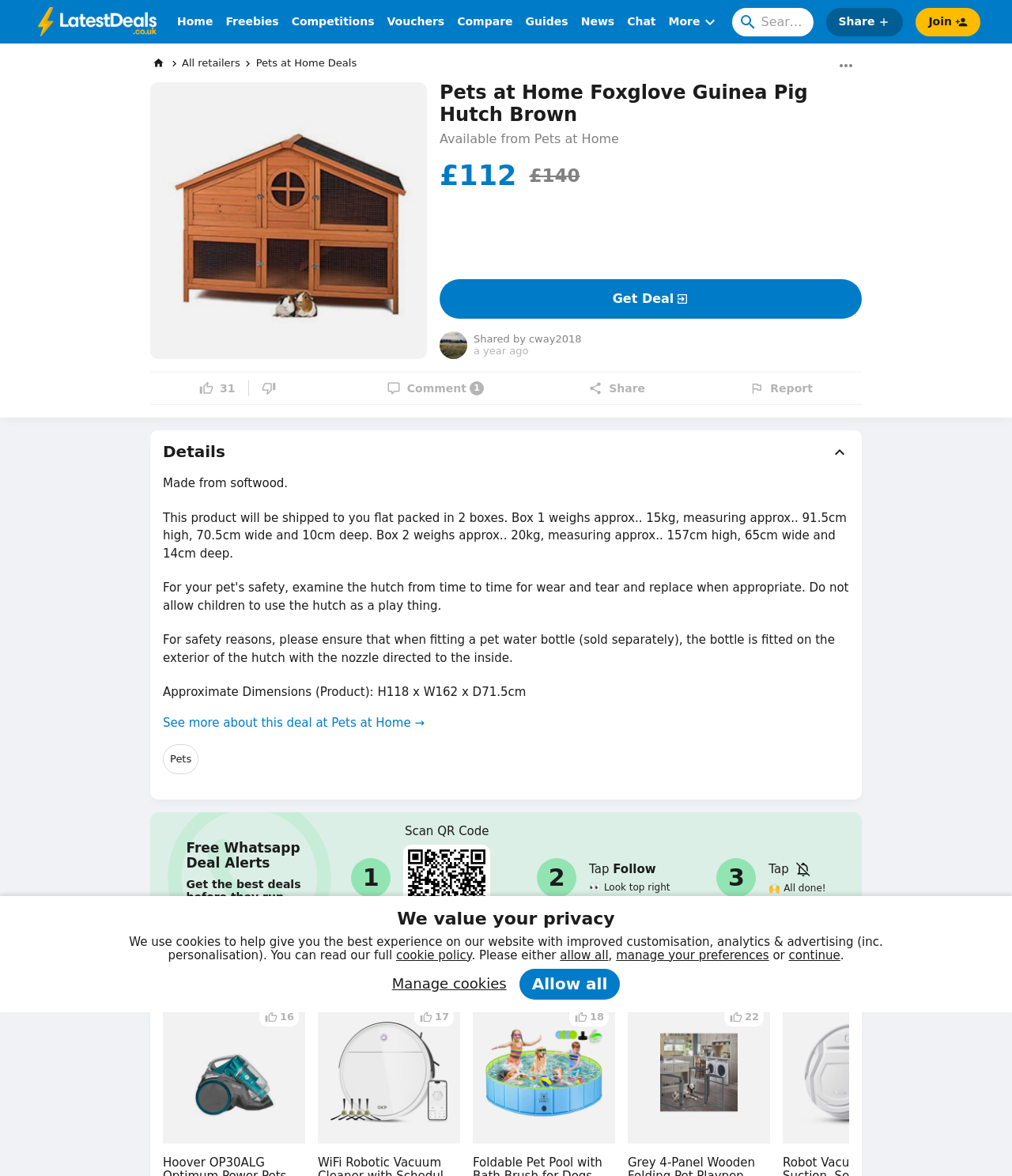What is the purpose of the button 'Get Deal'?
Please use the visual content to give a single word or phrase answer.

To get the deal